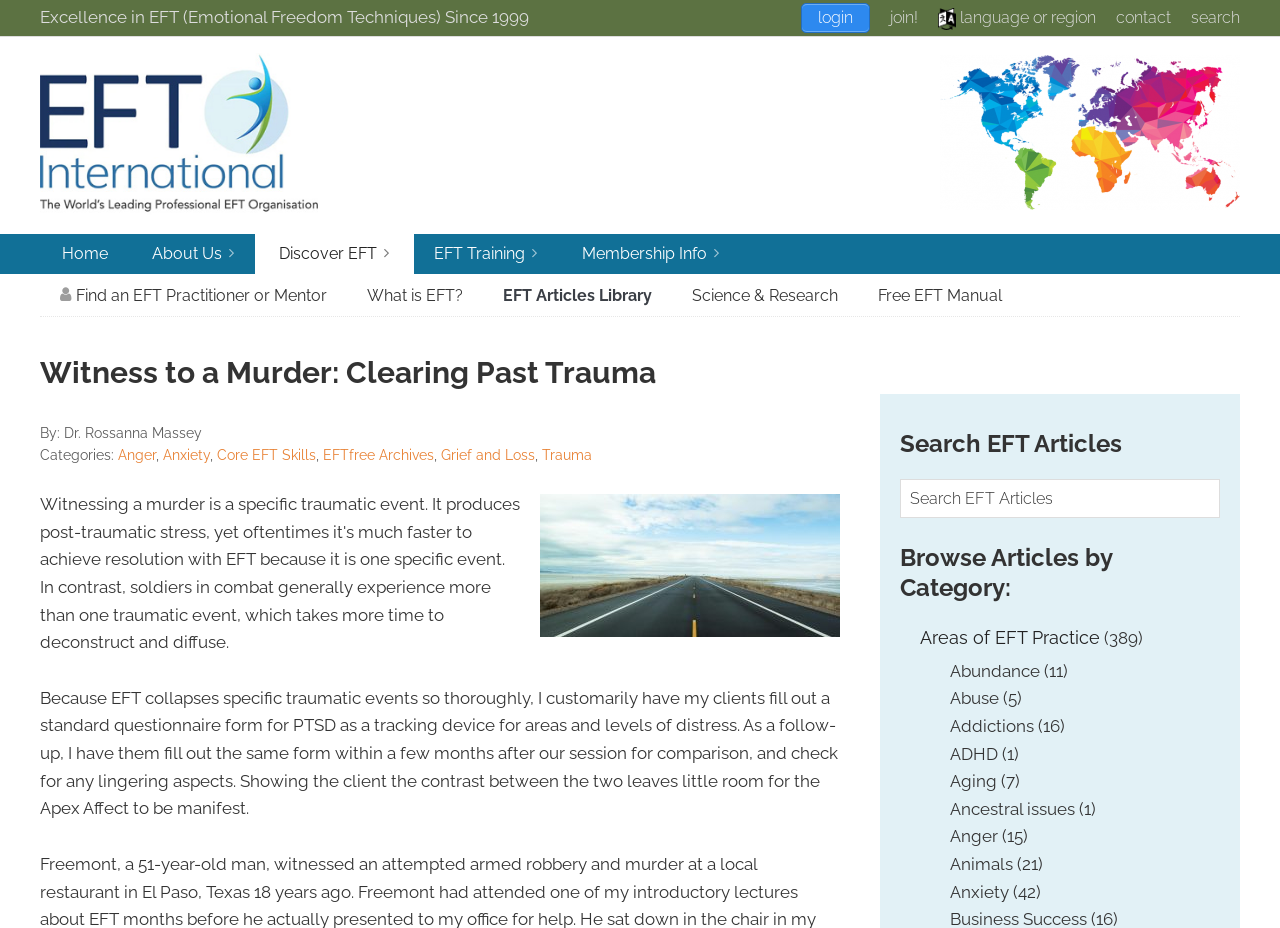Please locate the bounding box coordinates of the region I need to click to follow this instruction: "browse articles by category".

[0.703, 0.585, 0.953, 0.65]